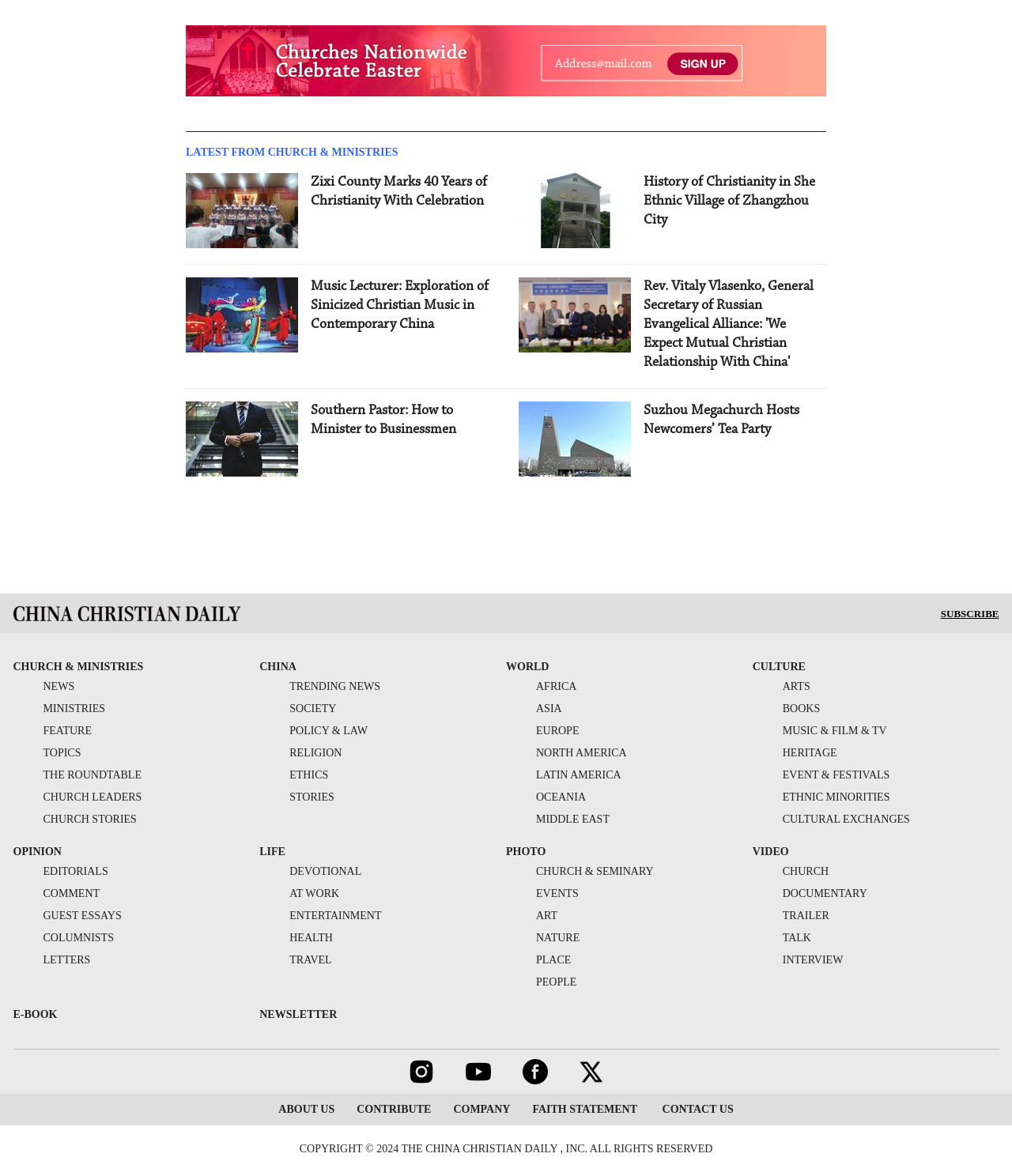Determine the bounding box coordinates of the clickable element to complete this instruction: "Read the statement of Mr. Redmond". Provide the coordinates in the format of four float numbers between 0 and 1, [left, top, right, bottom].

None